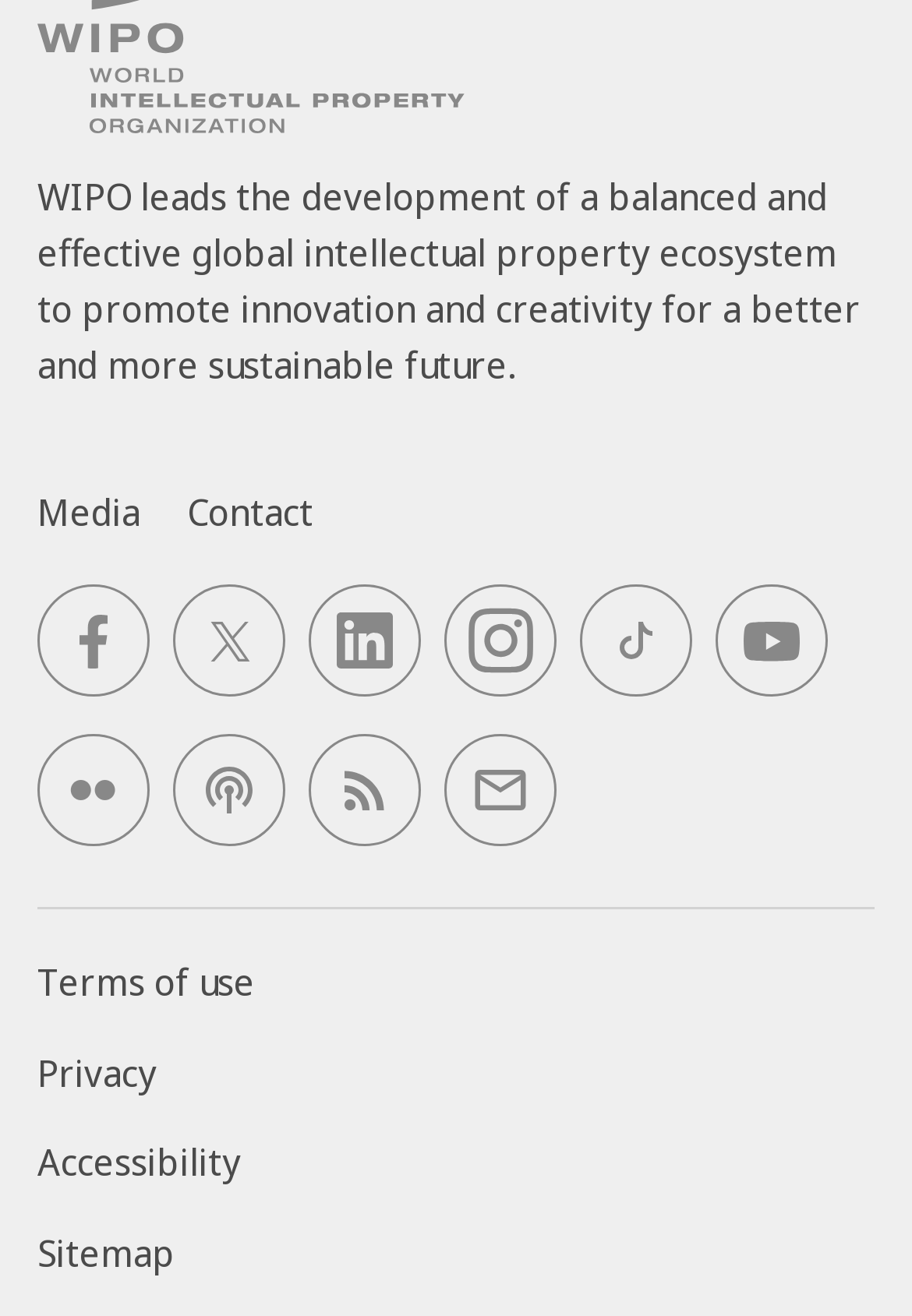Based on the description "Terms of use", find the bounding box of the specified UI element.

[0.041, 0.727, 0.279, 0.766]